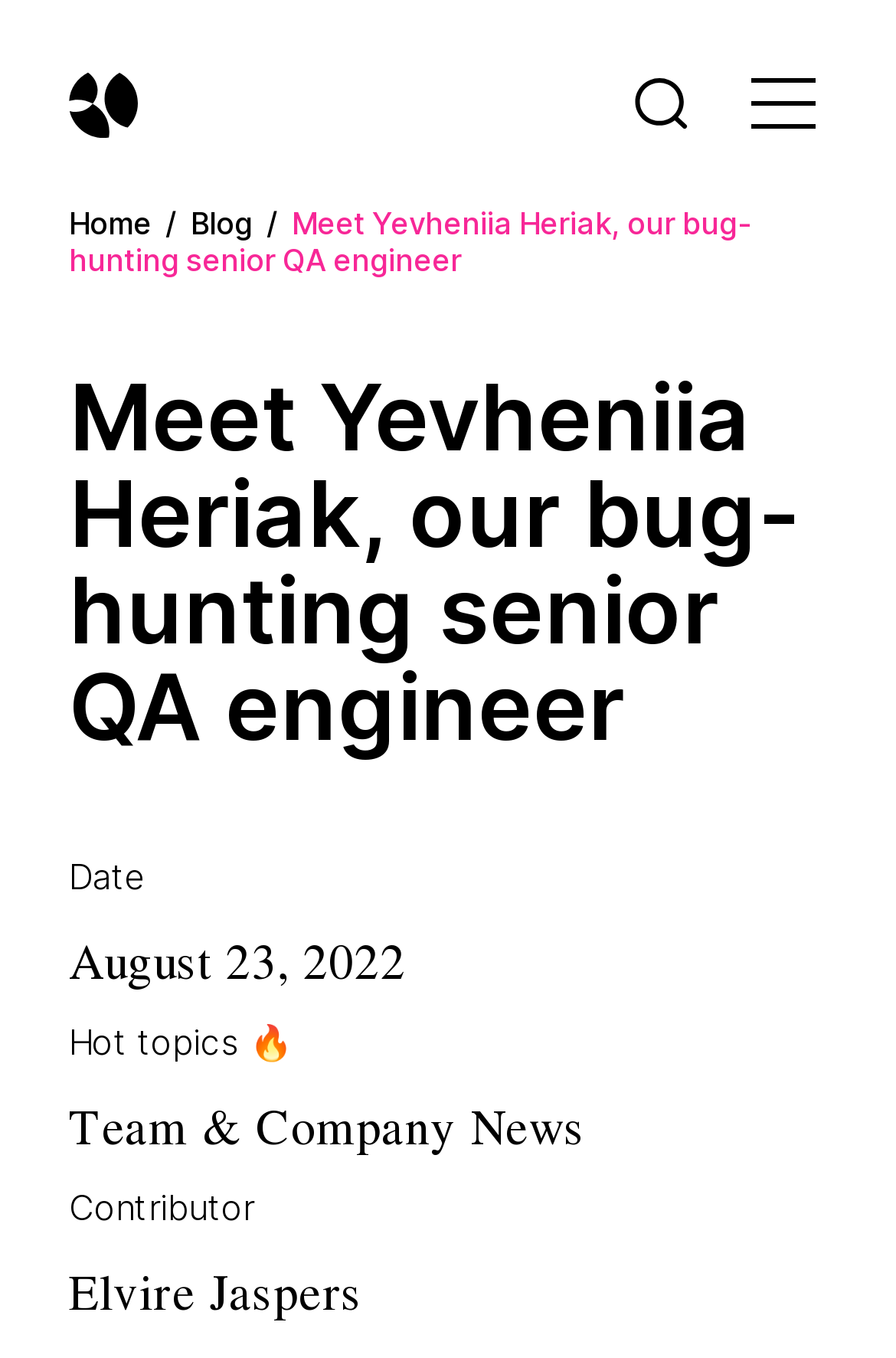Who is the contributor of the article?
Based on the image, give a concise answer in the form of a single word or short phrase.

Elvire Jaspers